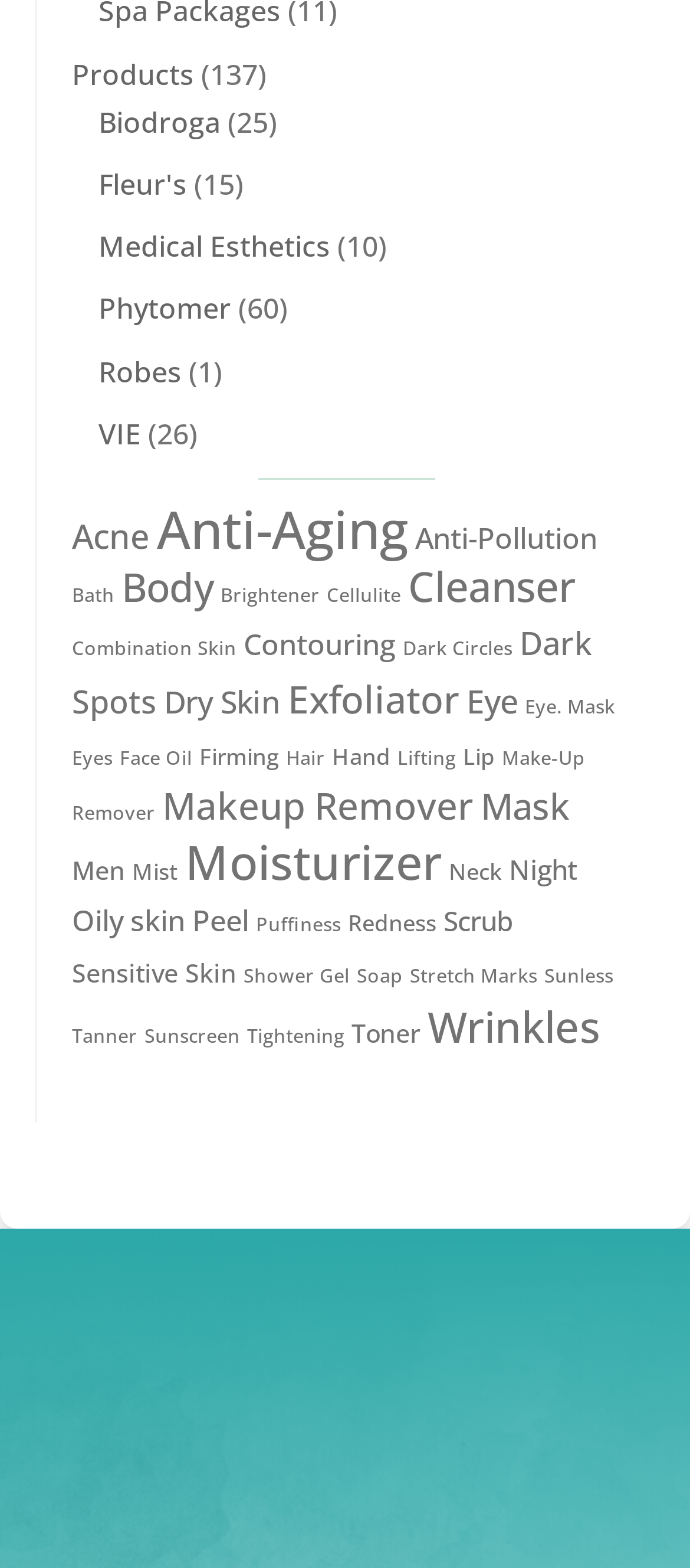Please provide the bounding box coordinates for the element that needs to be clicked to perform the following instruction: "Click on Products". The coordinates should be given as four float numbers between 0 and 1, i.e., [left, top, right, bottom].

[0.104, 0.035, 0.281, 0.059]